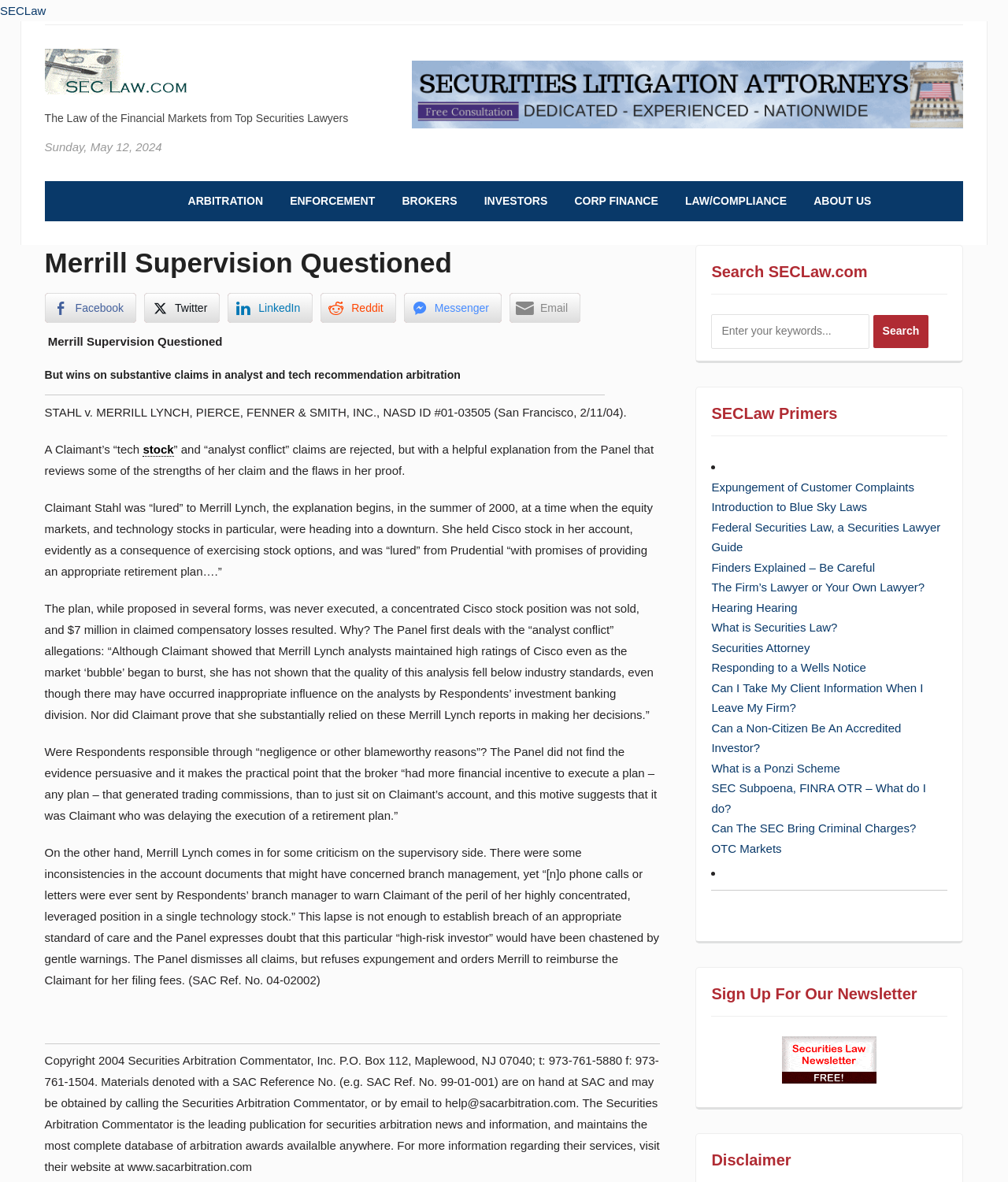Highlight the bounding box coordinates of the element that should be clicked to carry out the following instruction: "Click on the CONTACT link". The coordinates must be given as four float numbers ranging from 0 to 1, i.e., [left, top, right, bottom].

None